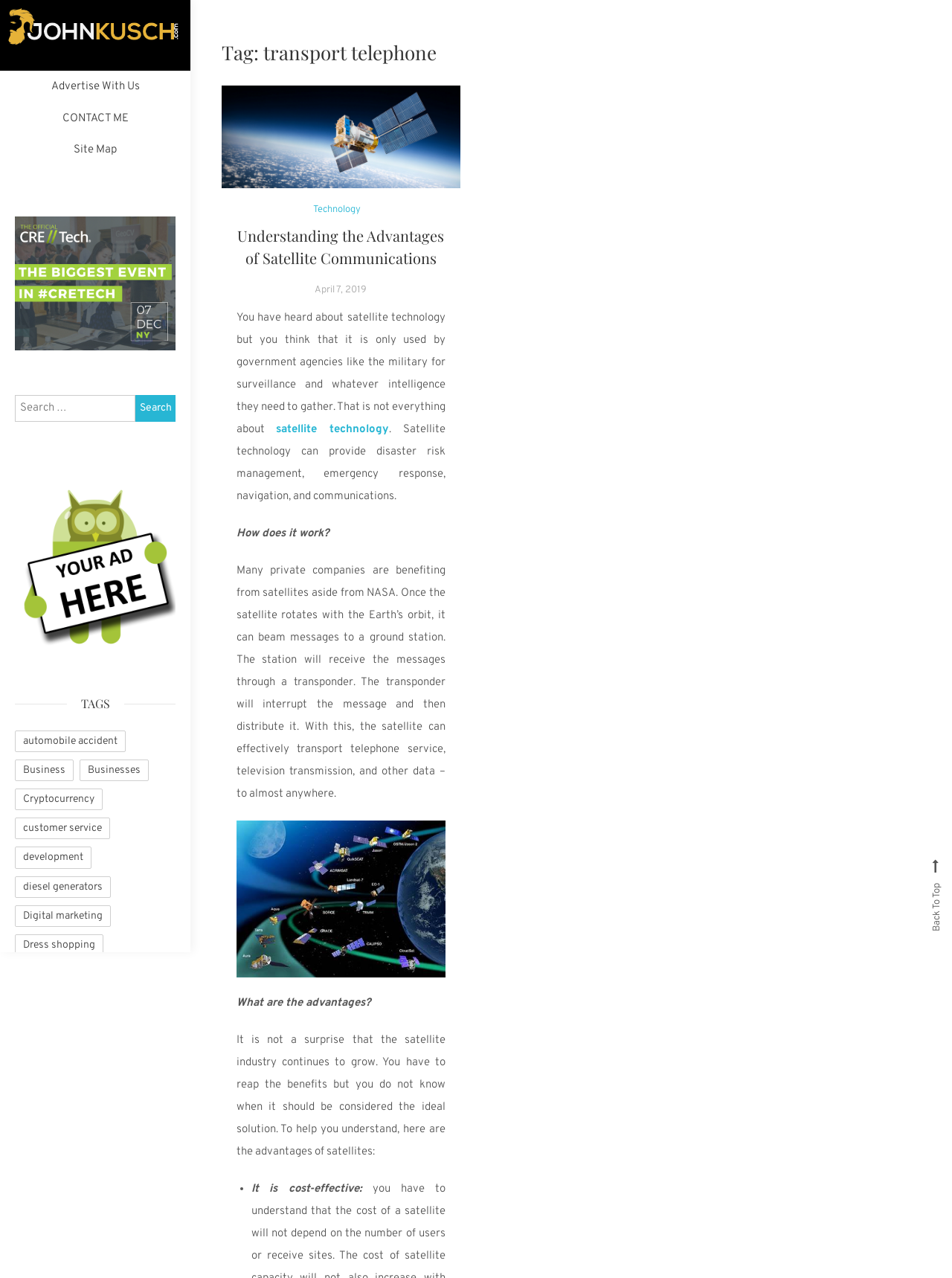Determine the coordinates of the bounding box for the clickable area needed to execute this instruction: "Search for something".

[0.016, 0.309, 0.184, 0.33]